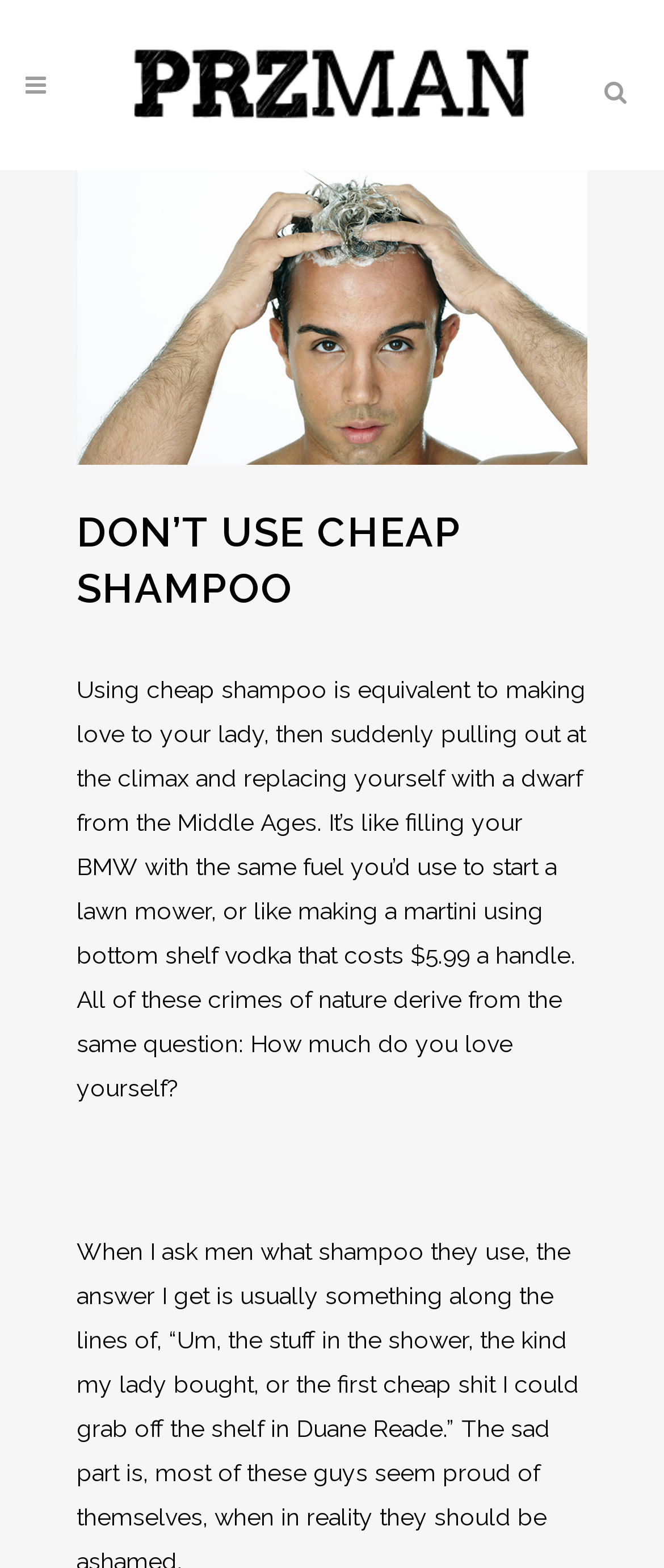Can you give a detailed response to the following question using the information from the image? What is the purpose of PRZ products?

Based on the meta description, PRZ showcases all-natural grooming products made from the best-proven botanicals on earth, which implies that the purpose of PRZ products is to provide natural grooming solutions.